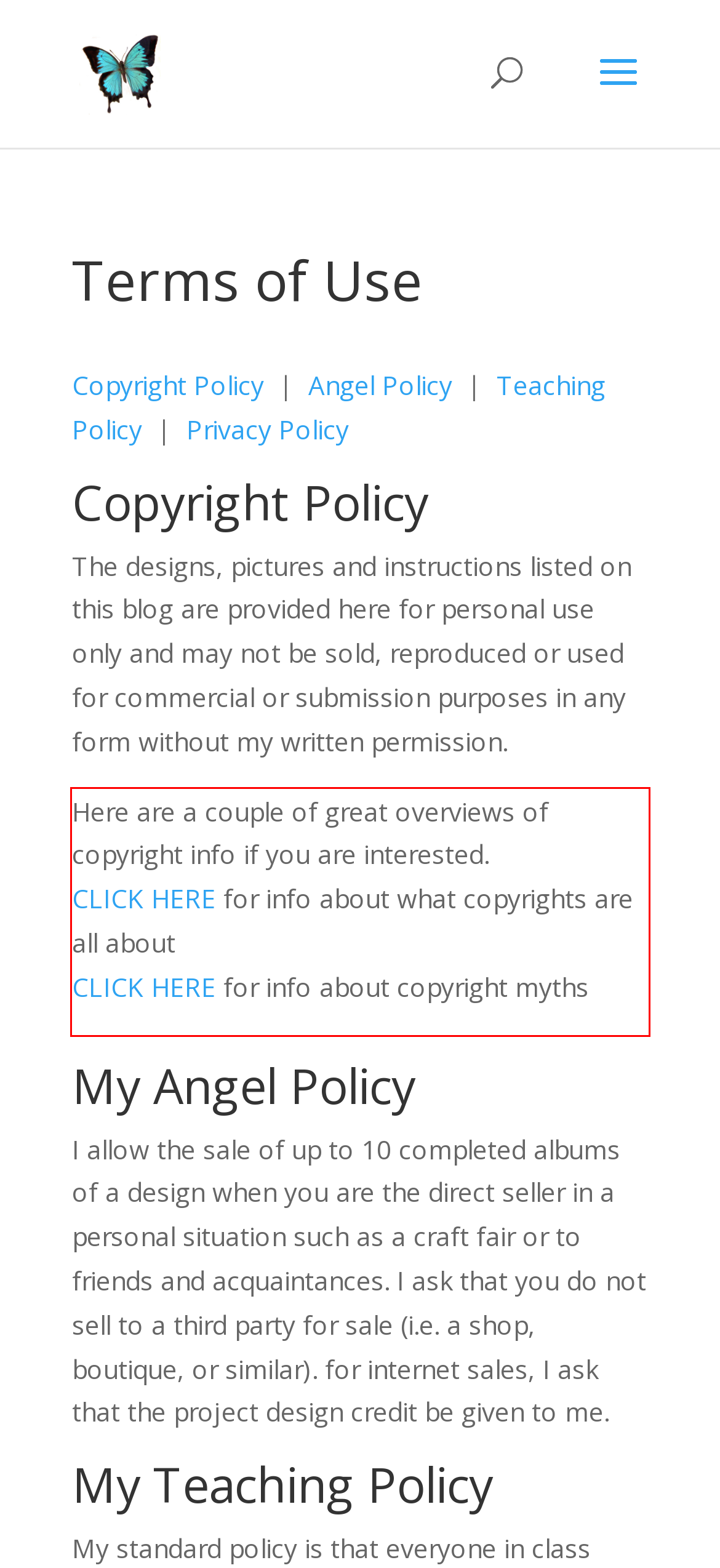Please extract the text content from the UI element enclosed by the red rectangle in the screenshot.

Here are a couple of great overviews of copyright info if you are interested. CLICK HERE for info about what copyrights are all about CLICK HERE for info about copyright myths